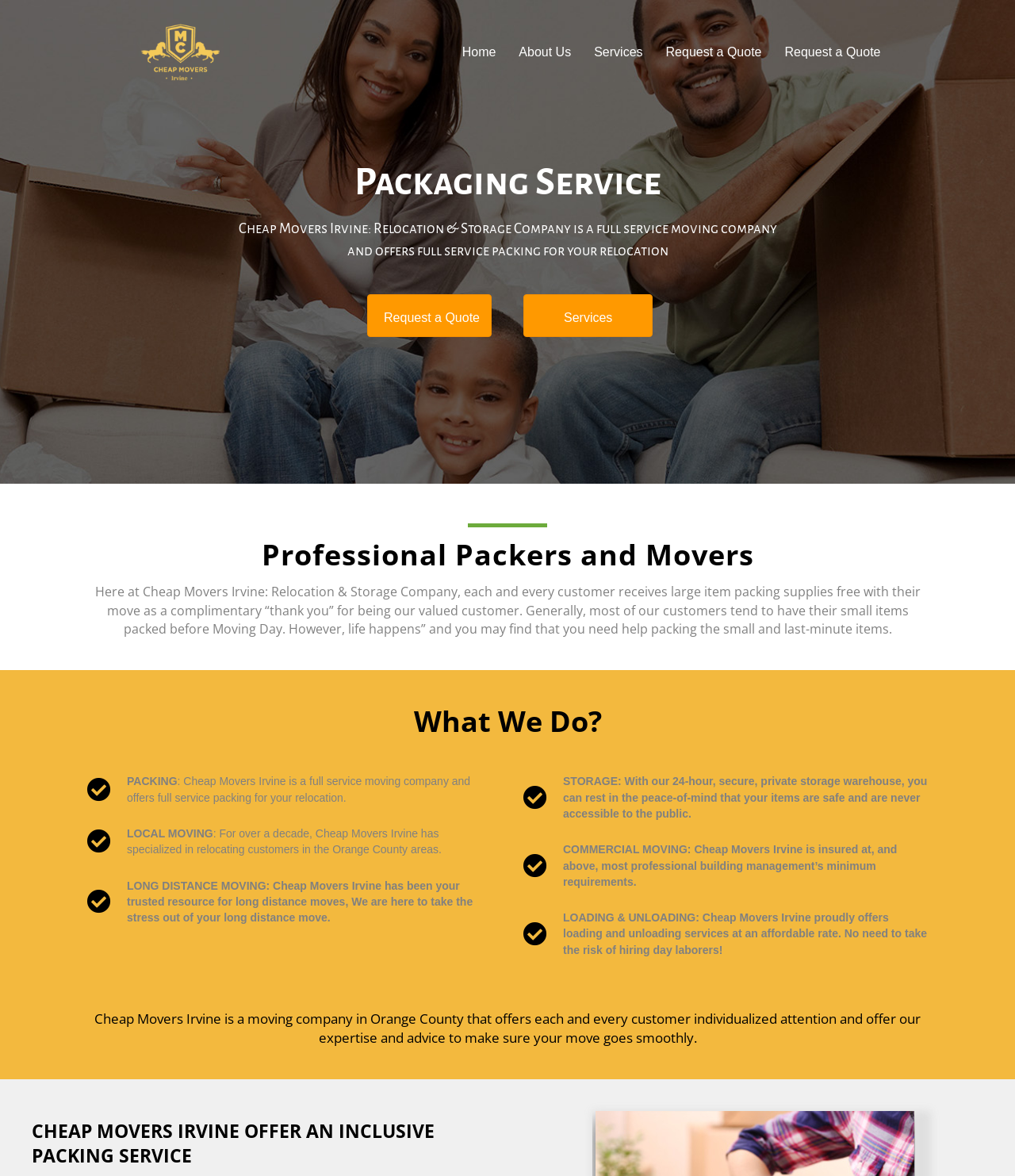For the element described, predict the bounding box coordinates as (top-left x, top-left y, bottom-right x, bottom-right y). All values should be between 0 and 1. Element description: Home

[0.444, 0.027, 0.499, 0.061]